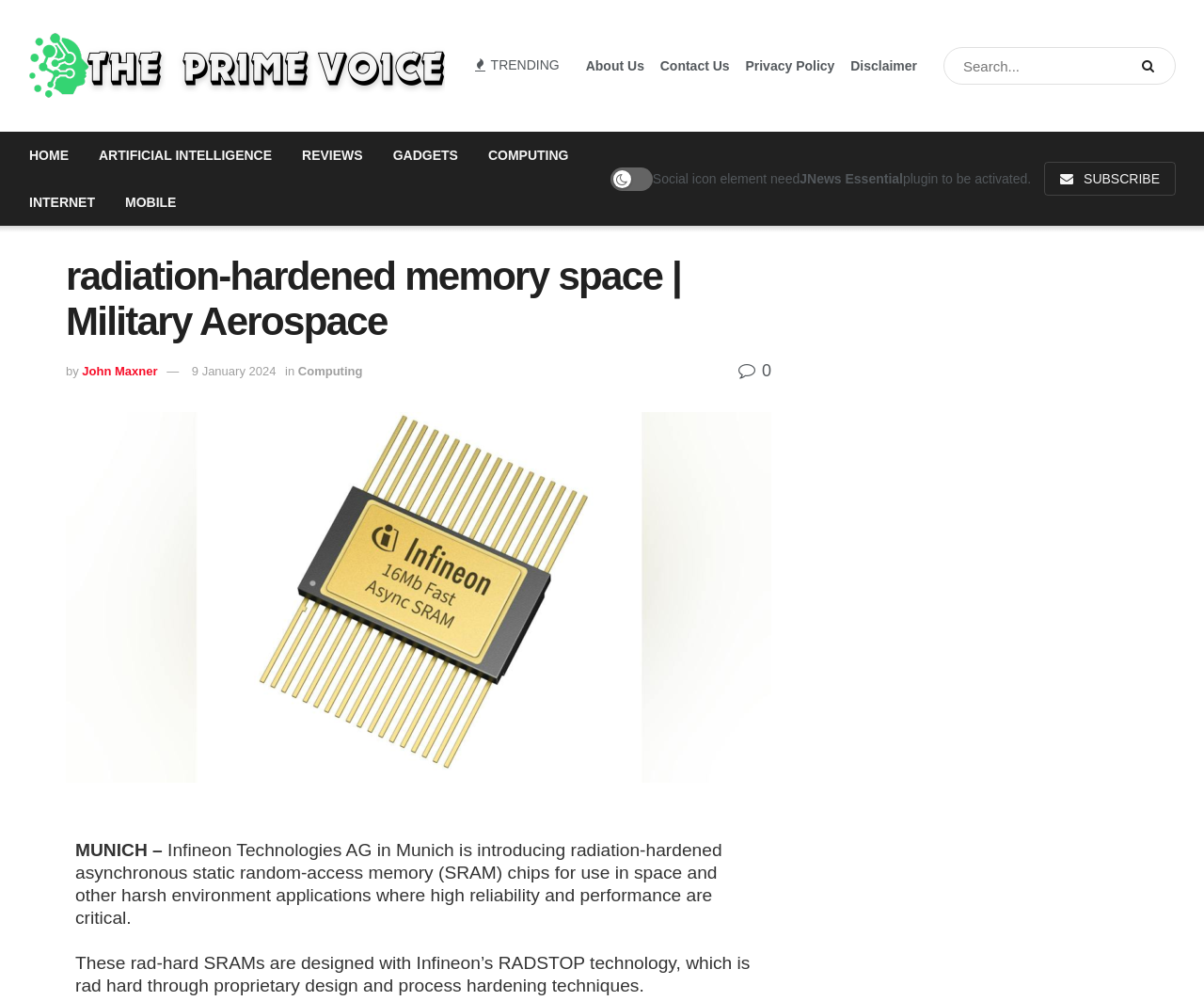Determine the bounding box coordinates of the area to click in order to meet this instruction: "Click on the 'HOME' link".

[0.012, 0.132, 0.07, 0.179]